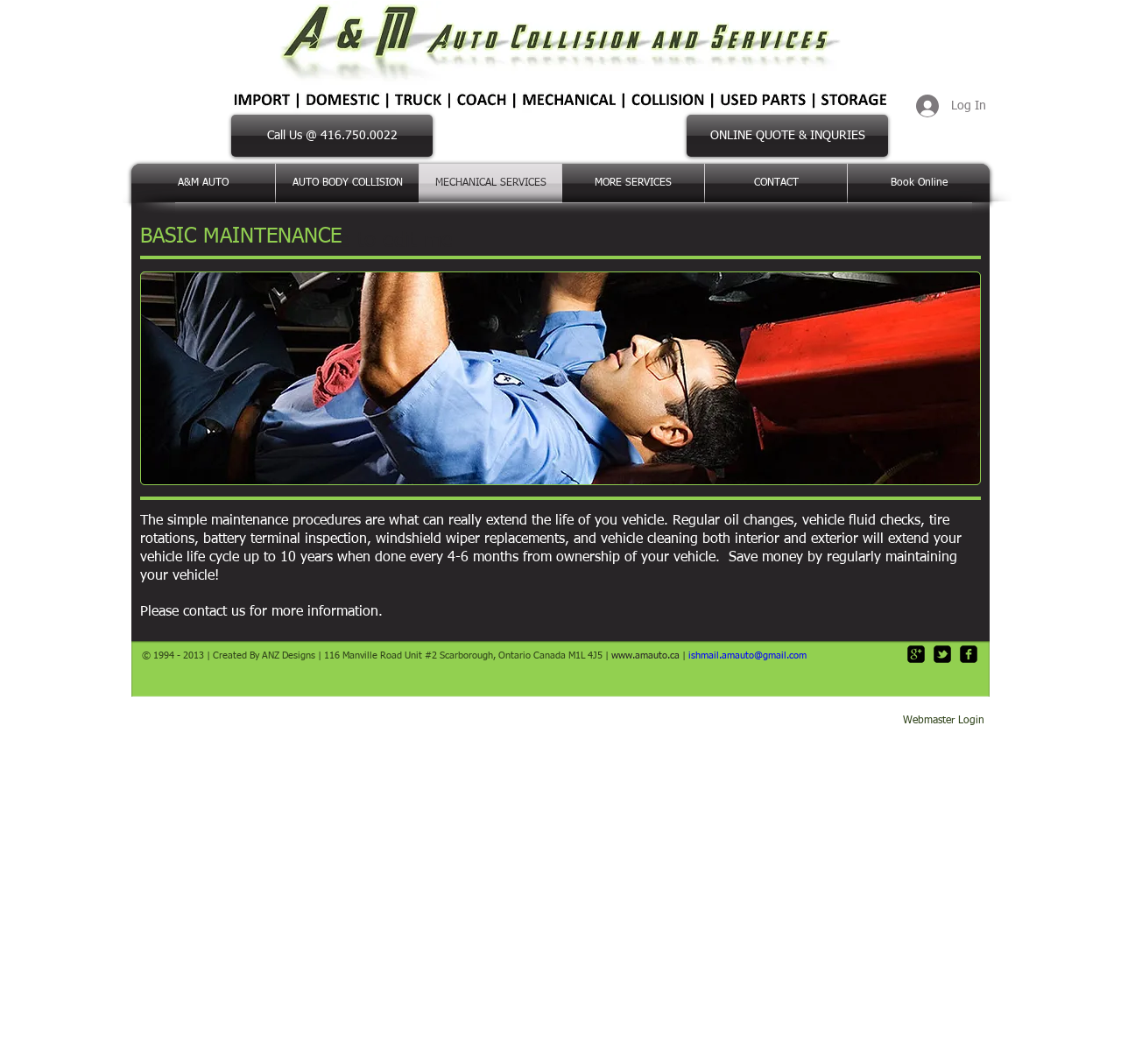What is the purpose of basic maintenance?
Give a detailed explanation using the information visible in the image.

I found the answer by reading the main content of the webpage, which explains that basic maintenance procedures can extend the life of a vehicle up to 10 years when done regularly. This implies that the purpose of basic maintenance is to prolong the life of a vehicle.